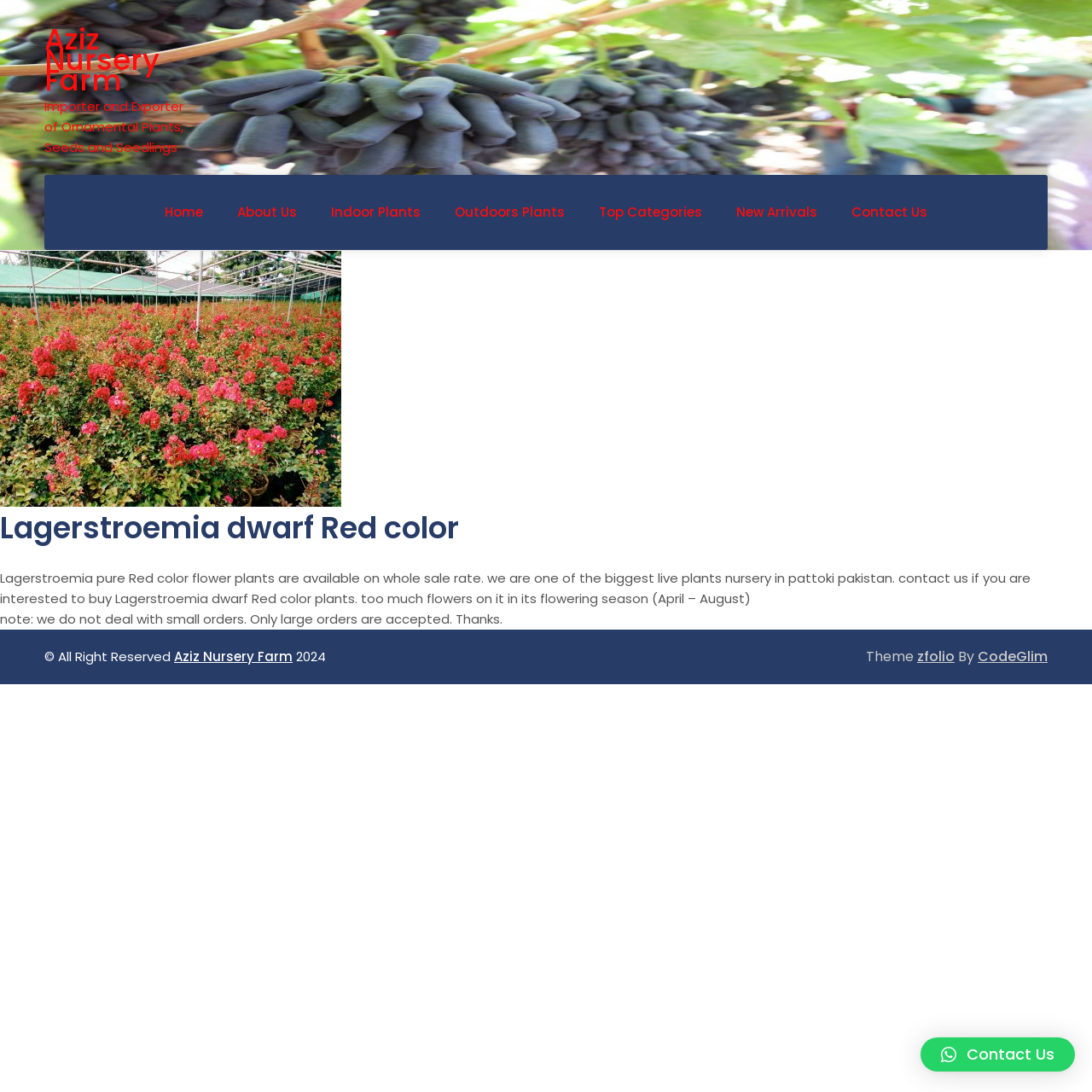Predict the bounding box coordinates of the UI element that matches this description: "Contact Us". The coordinates should be in the format [left, top, right, bottom] with each value between 0 and 1.

[0.766, 0.176, 0.863, 0.213]